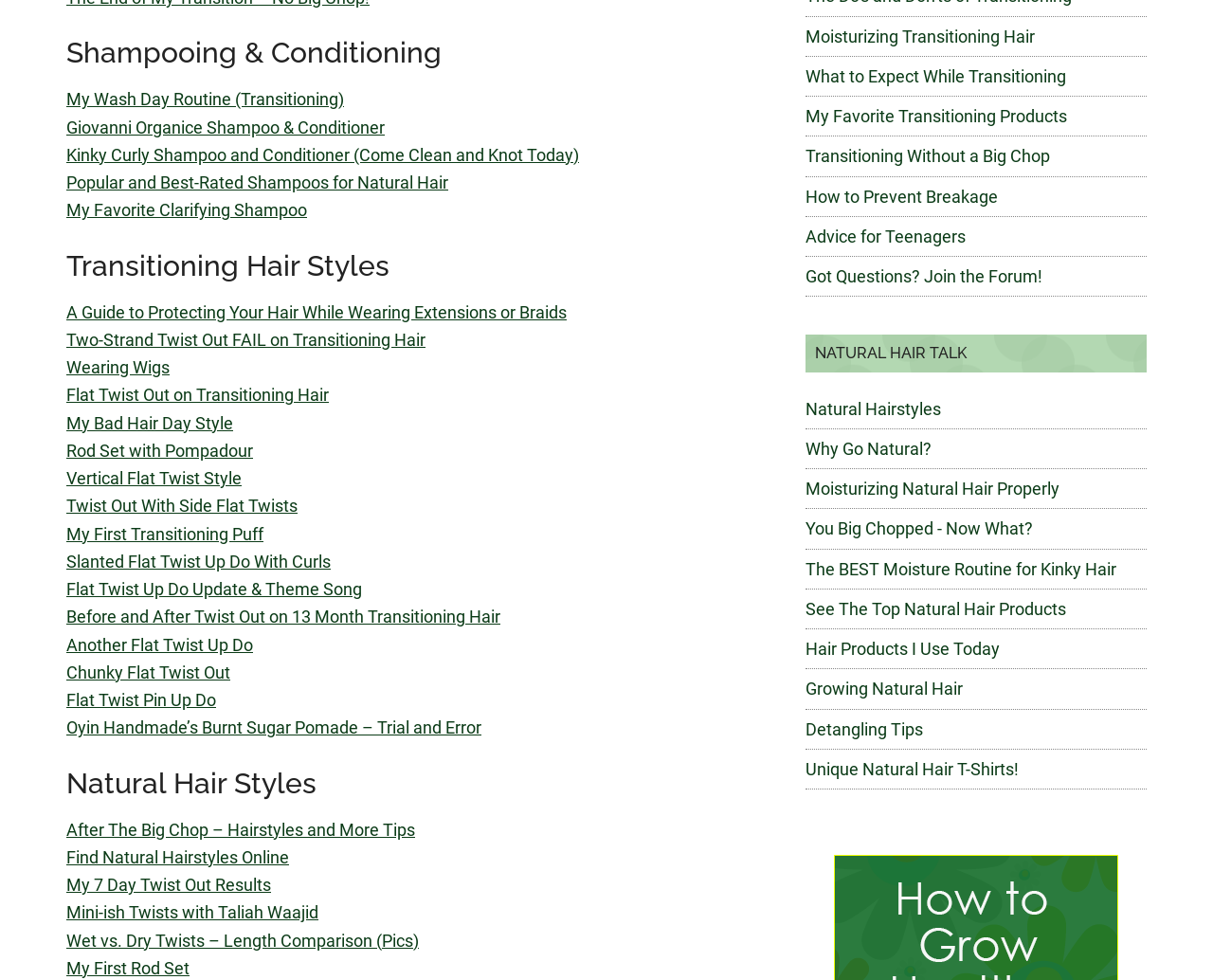Specify the bounding box coordinates of the element's area that should be clicked to execute the given instruction: "Click on 'My Wash Day Routine (Transitioning)'". The coordinates should be four float numbers between 0 and 1, i.e., [left, top, right, bottom].

[0.055, 0.091, 0.284, 0.111]